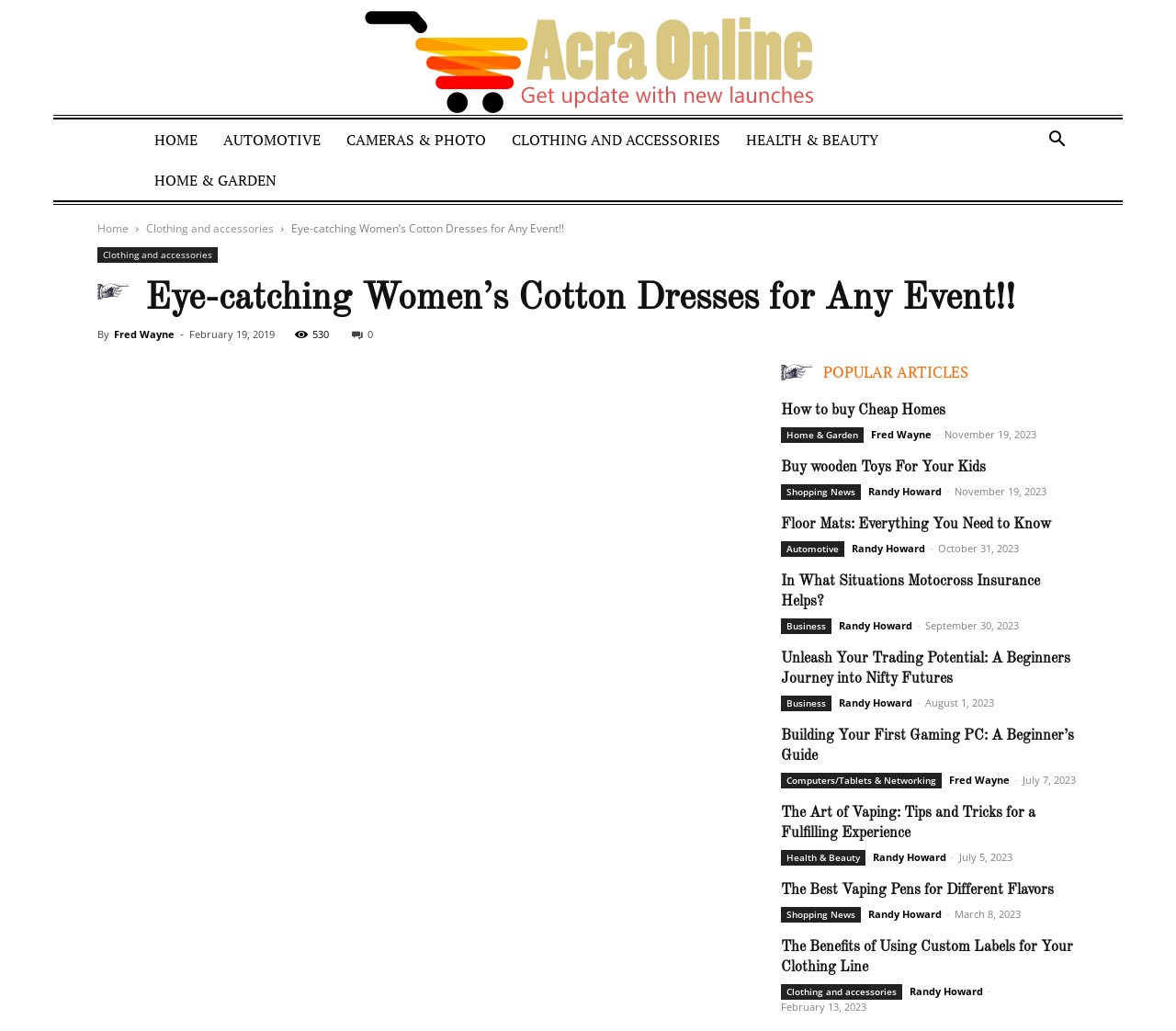Identify the bounding box coordinates of the element that should be clicked to fulfill this task: "Click on the 'How to buy Cheap Homes' article". The coordinates should be provided as four float numbers between 0 and 1, i.e., [left, top, right, bottom].

[0.664, 0.391, 0.804, 0.406]